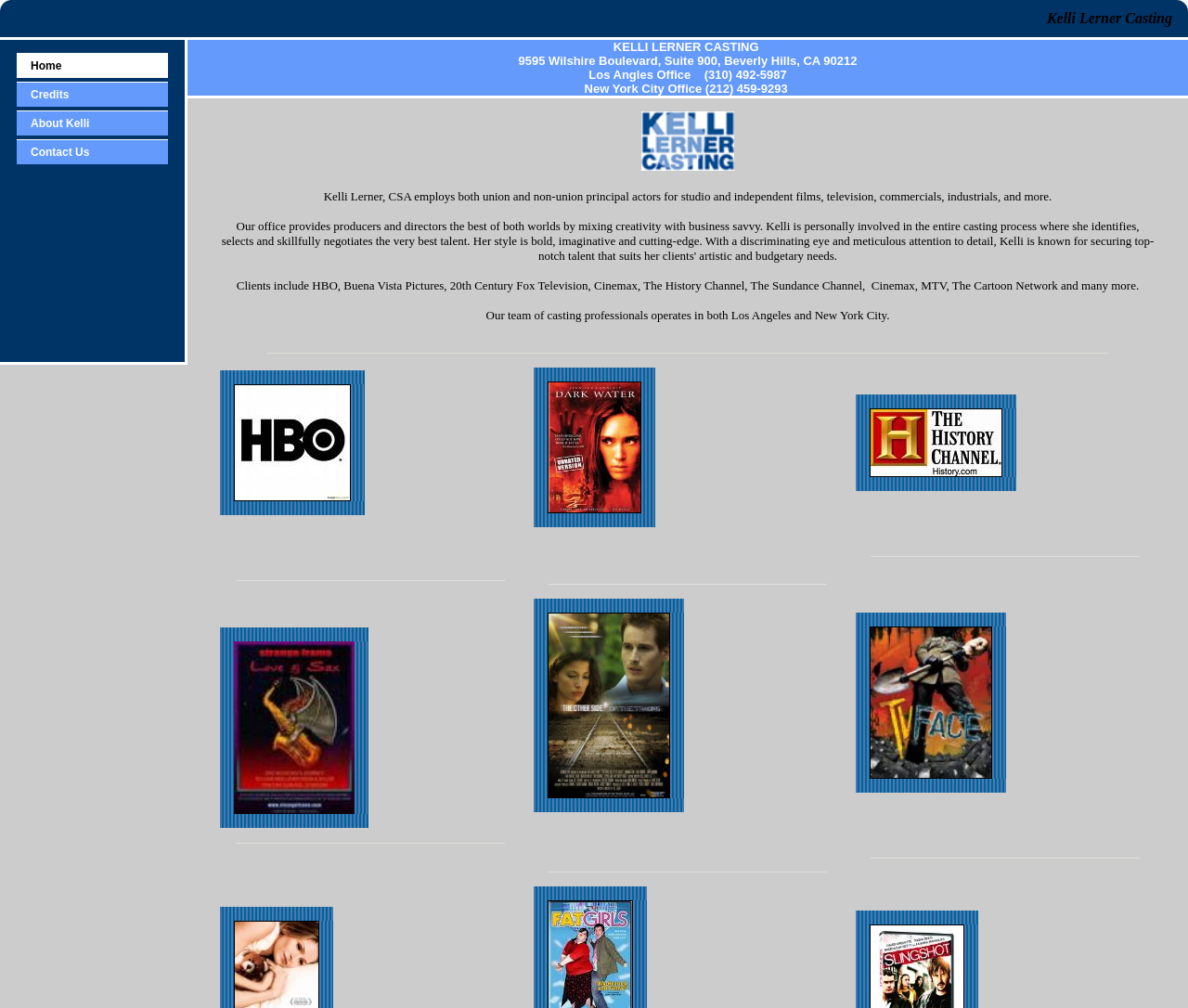Determine the bounding box coordinates of the UI element described below. Use the format (top-left x, top-left y, bottom-right x, bottom-right y) with floating point numbers between 0 and 1: Contact Us

[0.014, 0.138, 0.141, 0.163]